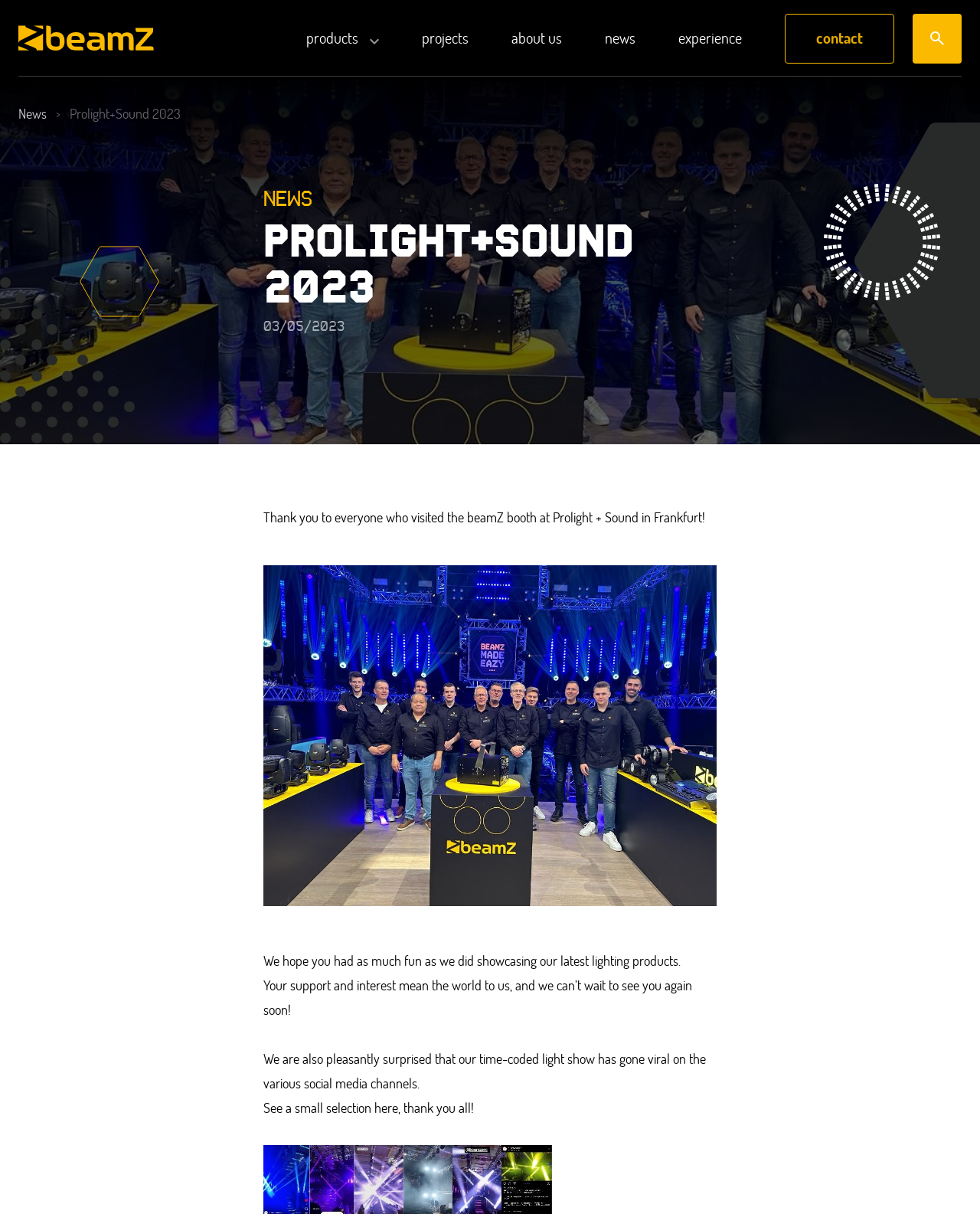Look at the image and give a detailed response to the following question: What is the sentiment expressed in the webpage?

I inferred the answer by examining the static text elements, which express gratitude and appreciation towards the visitors of the beamZ booth. The tone of the text is positive and thankful, indicating that the sentiment expressed in the webpage is gratitude.